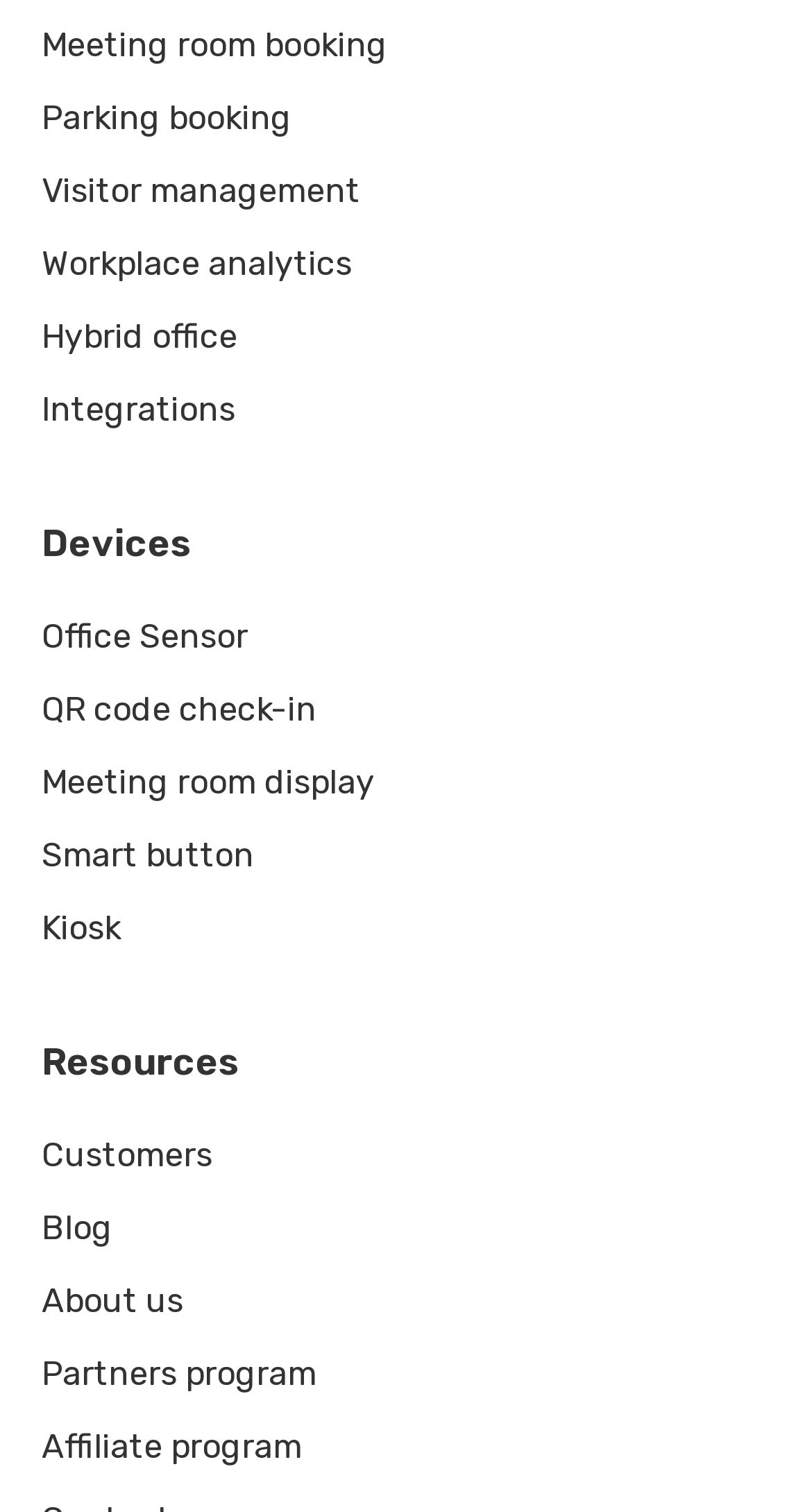How many elements are there in the section below 'Devices'?
Based on the screenshot, respond with a single word or phrase.

5